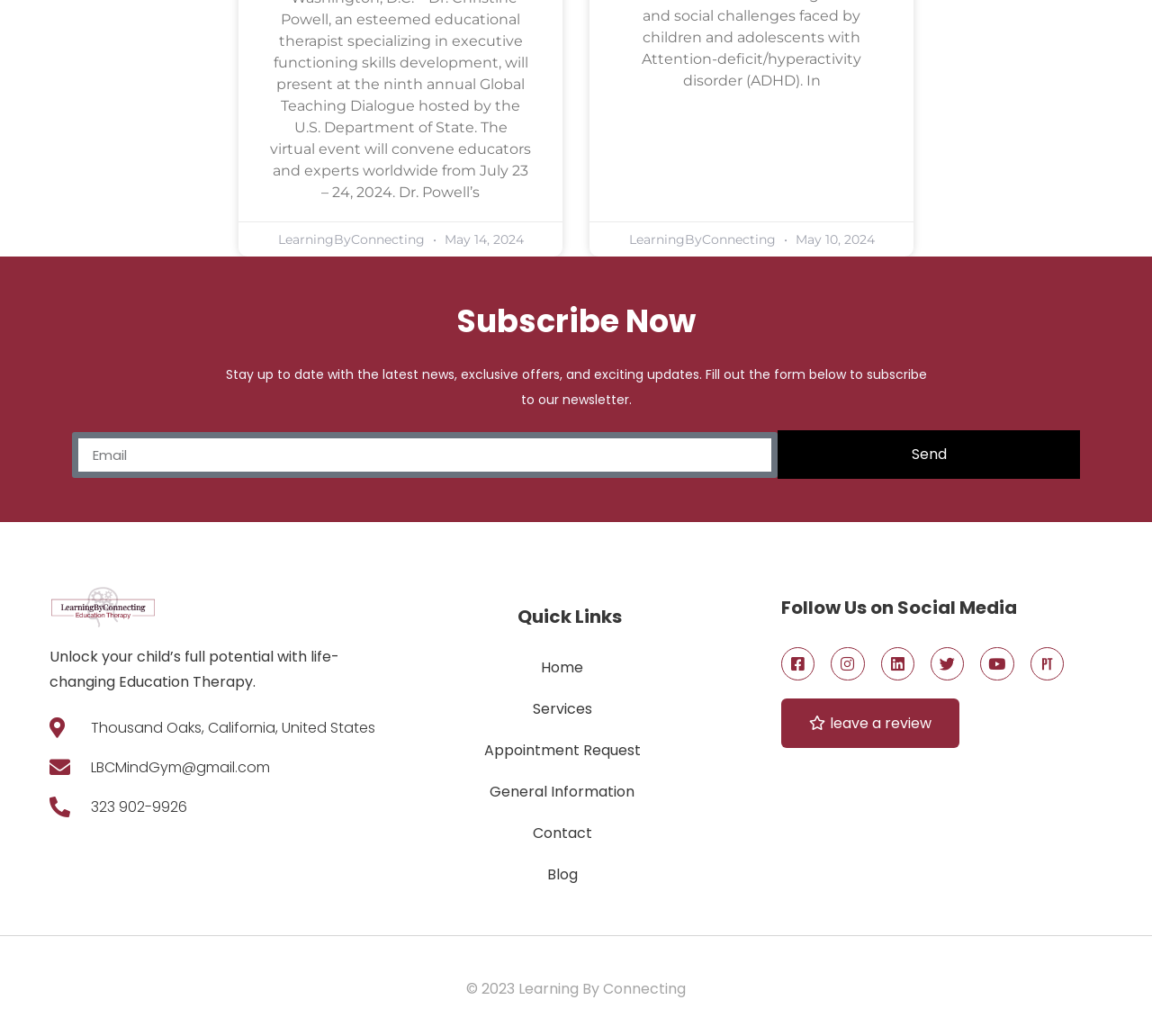Could you locate the bounding box coordinates for the section that should be clicked to accomplish this task: "Subscribe to the newsletter".

[0.062, 0.289, 0.938, 0.332]